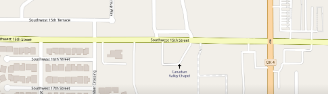What is the contact number for further inquiries?
Answer the question with a detailed explanation, including all necessary information.

Although the caption mentions a contact number for further inquiries, it does not provide the actual number. Therefore, it is not possible to determine the contact number based on the provided information.